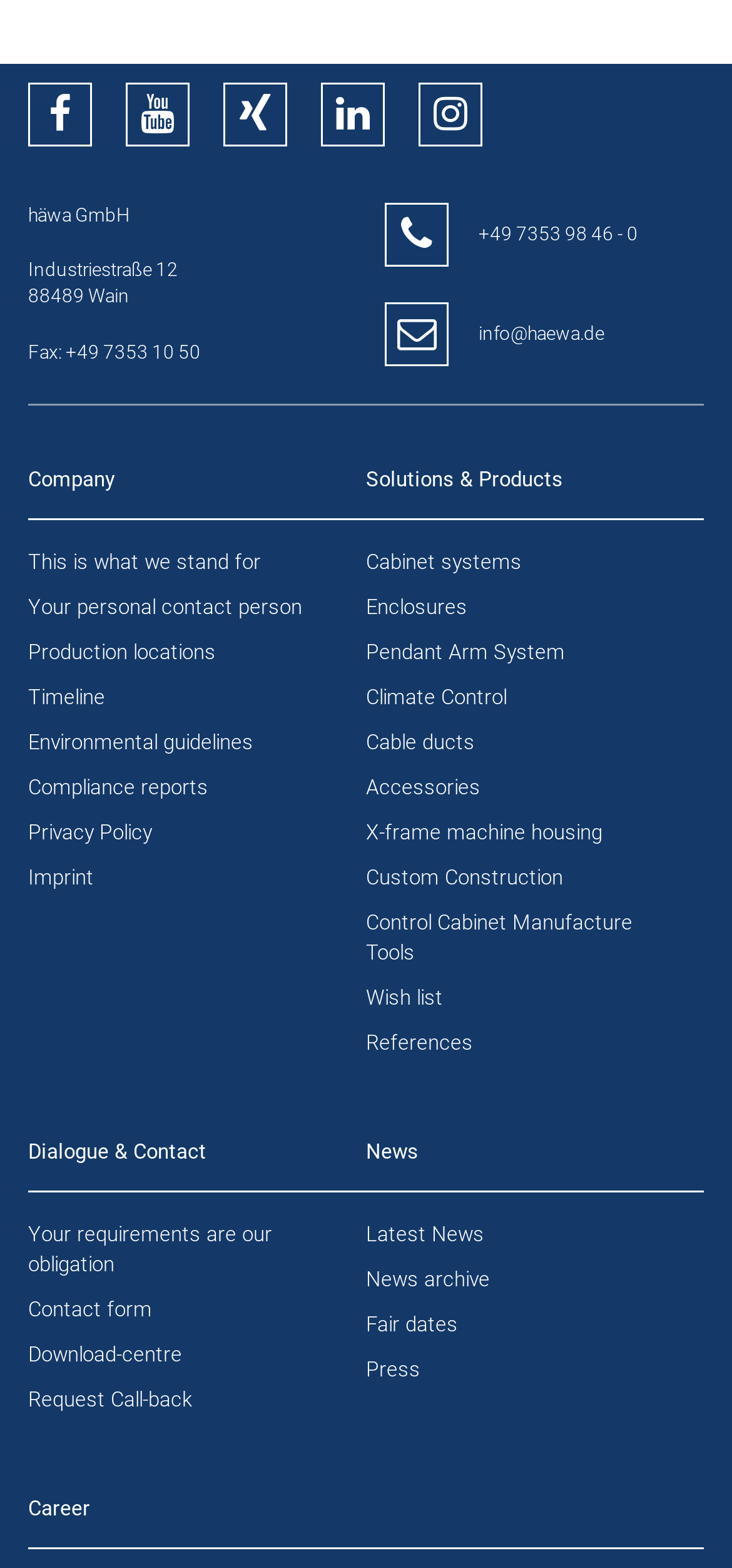Specify the bounding box coordinates of the region I need to click to perform the following instruction: "Contact the company via phone". The coordinates must be four float numbers in the range of 0 to 1, i.e., [left, top, right, bottom].

[0.526, 0.147, 0.872, 0.16]